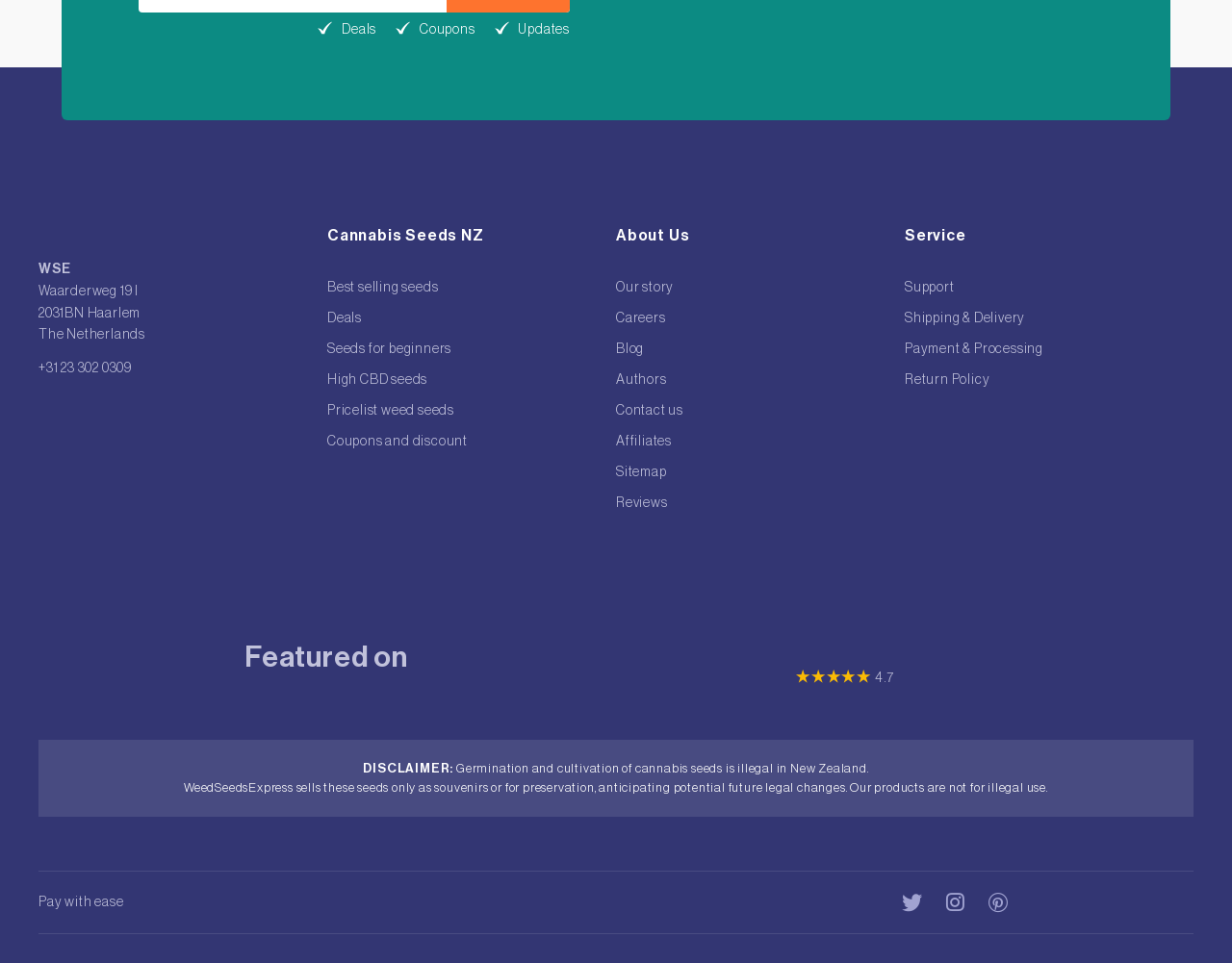Determine the bounding box coordinates of the clickable element necessary to fulfill the instruction: "Check 'Coupons and discount'". Provide the coordinates as four float numbers within the 0 to 1 range, i.e., [left, top, right, bottom].

[0.266, 0.452, 0.38, 0.466]